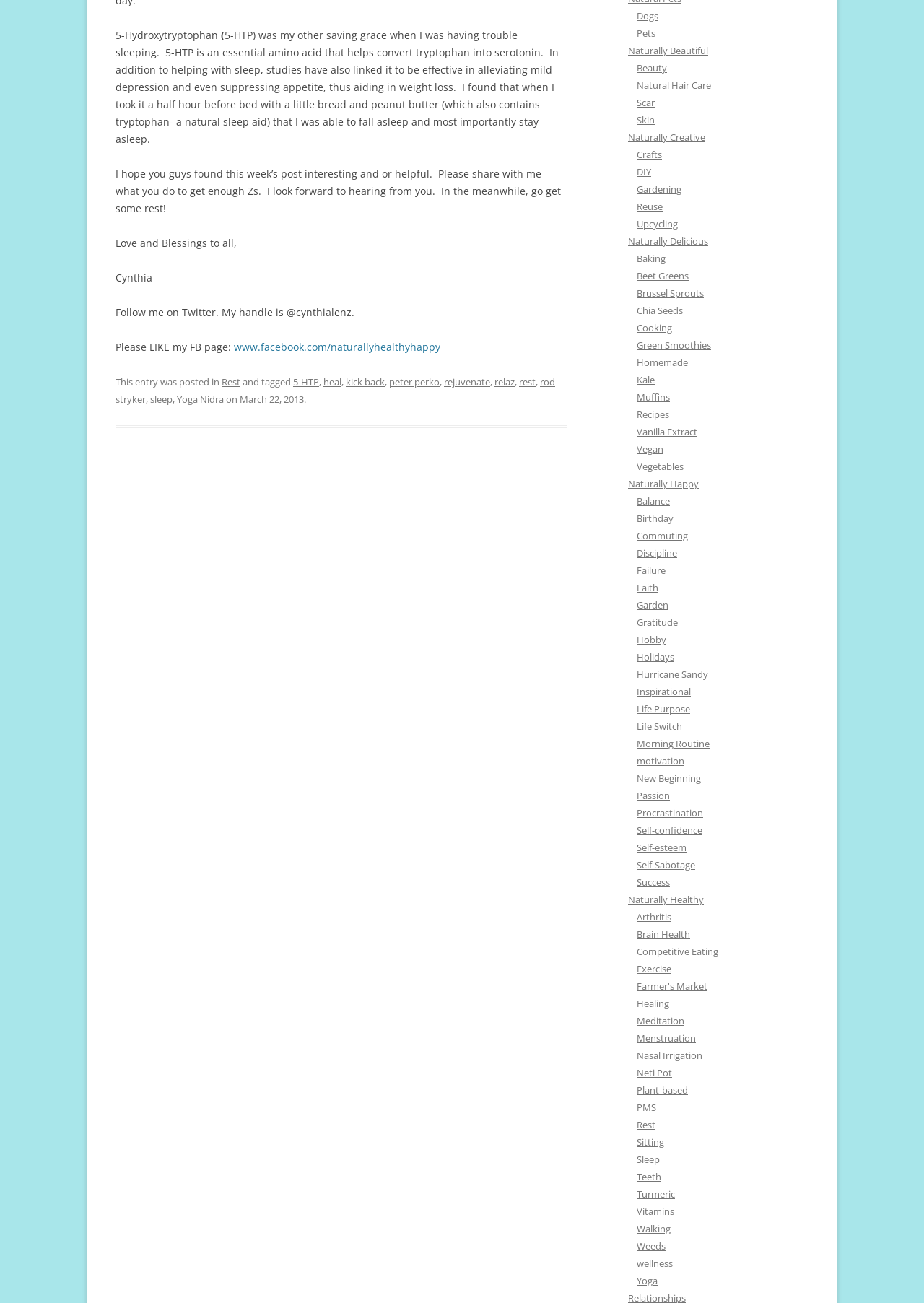Find the bounding box coordinates for the element described here: "New Beginning".

[0.689, 0.592, 0.759, 0.602]